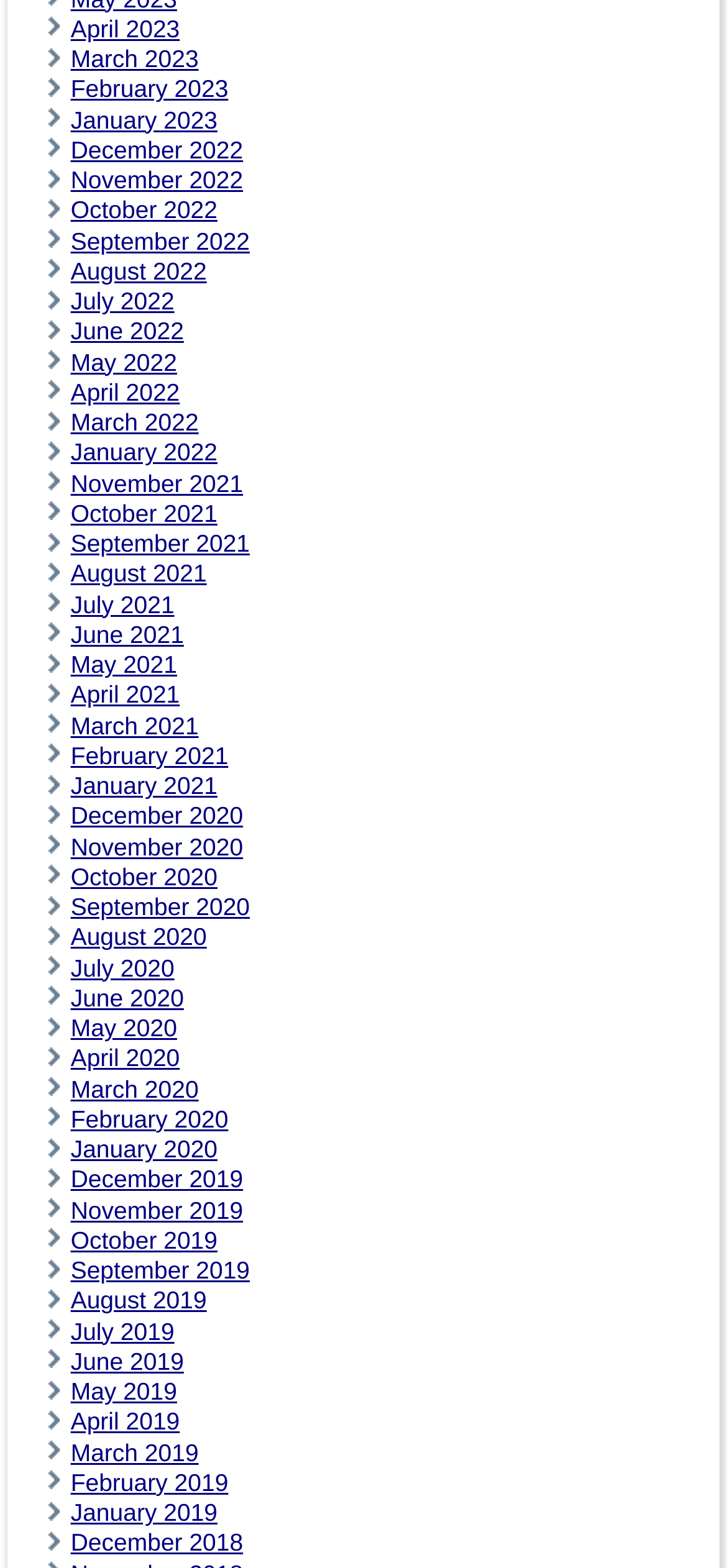Determine the bounding box coordinates of the clickable region to execute the instruction: "View July 2021". The coordinates should be four float numbers between 0 and 1, denoted as [left, top, right, bottom].

[0.097, 0.376, 0.24, 0.394]